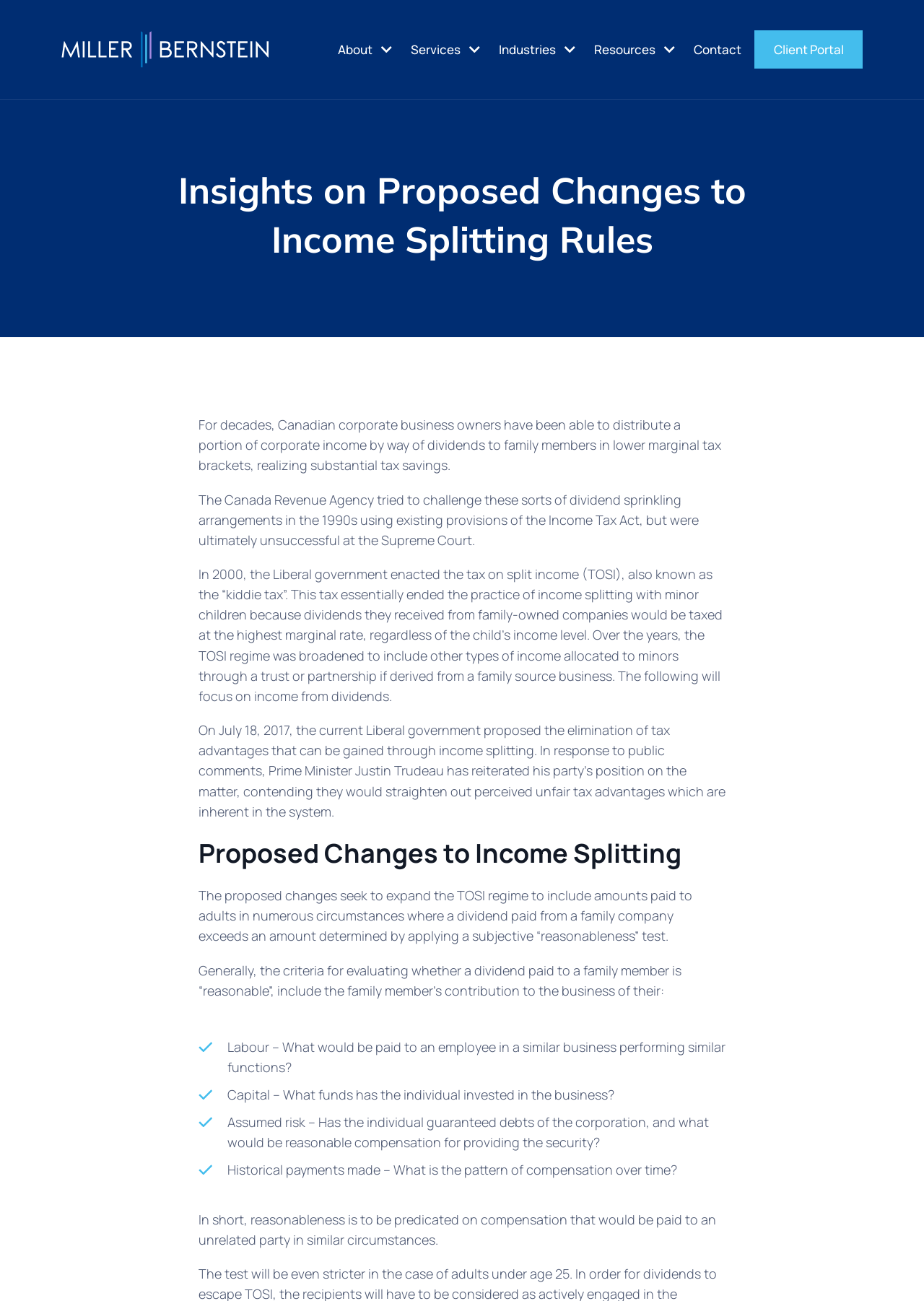What is the main topic of this webpage?
Based on the screenshot, provide a one-word or short-phrase response.

Income splitting rules